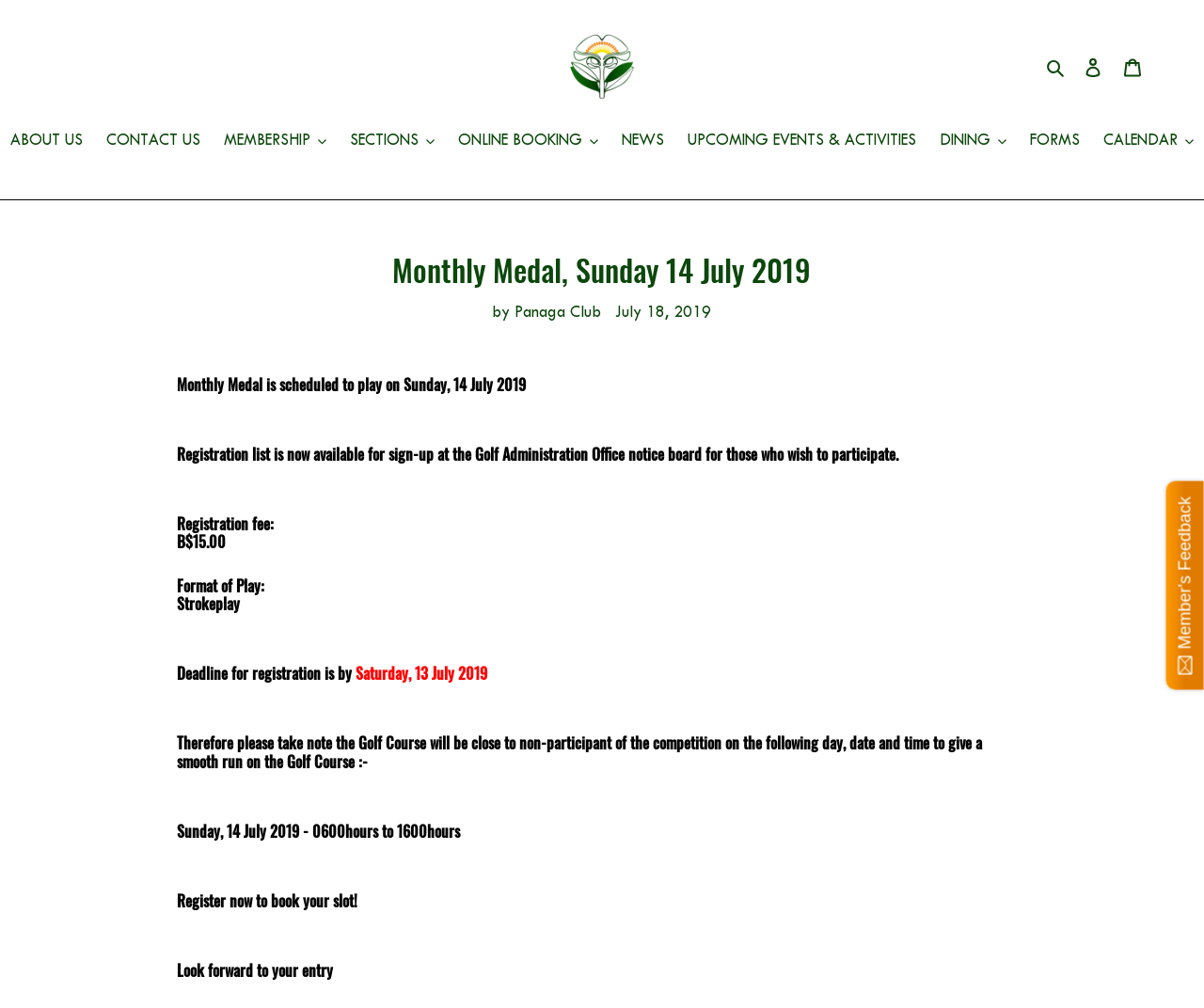Please find the bounding box coordinates of the element that must be clicked to perform the given instruction: "View the membership page". The coordinates should be four float numbers from 0 to 1, i.e., [left, top, right, bottom].

[0.178, 0.126, 0.279, 0.154]